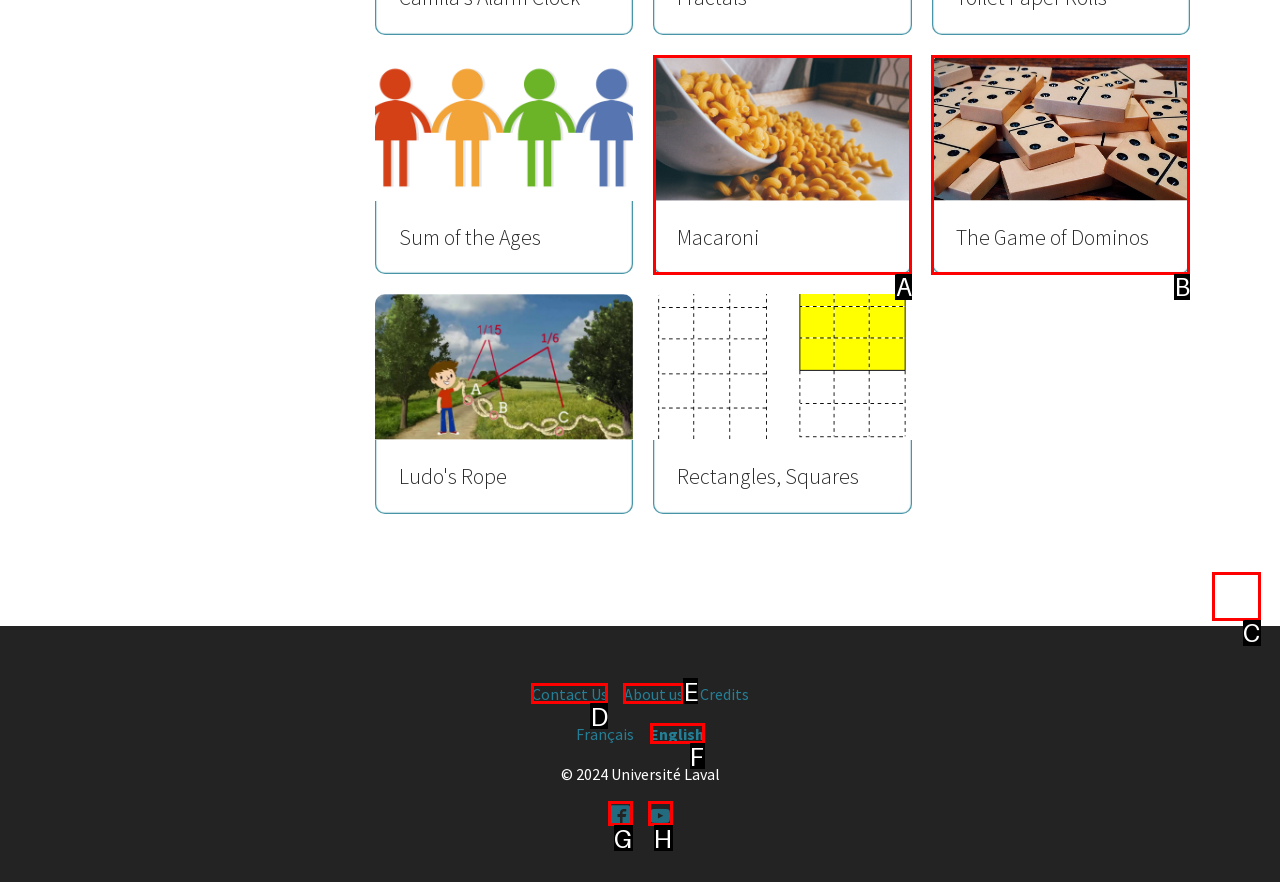Identify the HTML element that corresponds to the following description: The Game of Dominos Provide the letter of the best matching option.

B